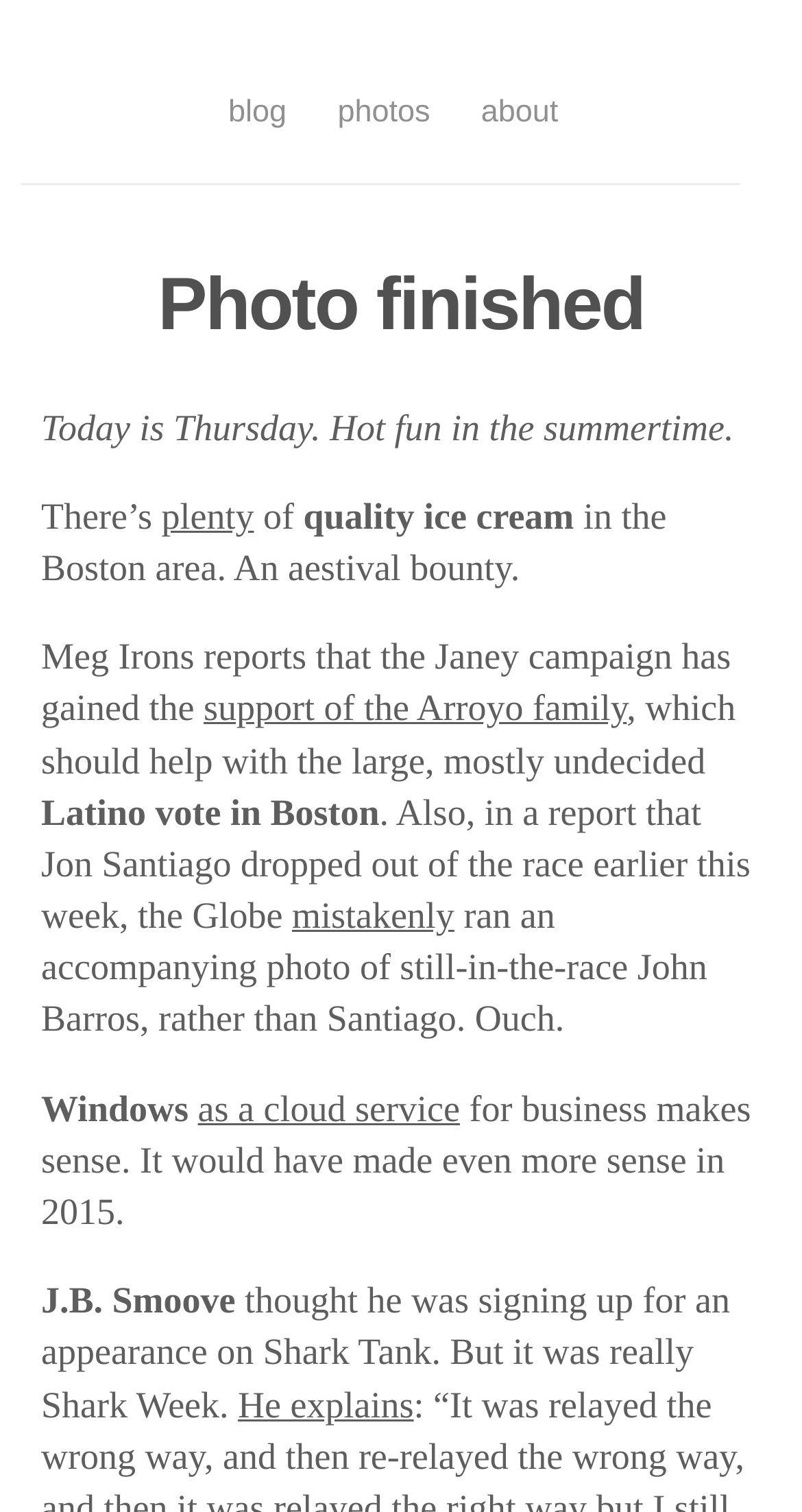Look at the image and give a detailed response to the following question: Who reports on the Janey campaign?

The webpage mentions 'Meg Irons reports that the Janey campaign has gained', indicating that Meg Irons is the one reporting on the Janey campaign.